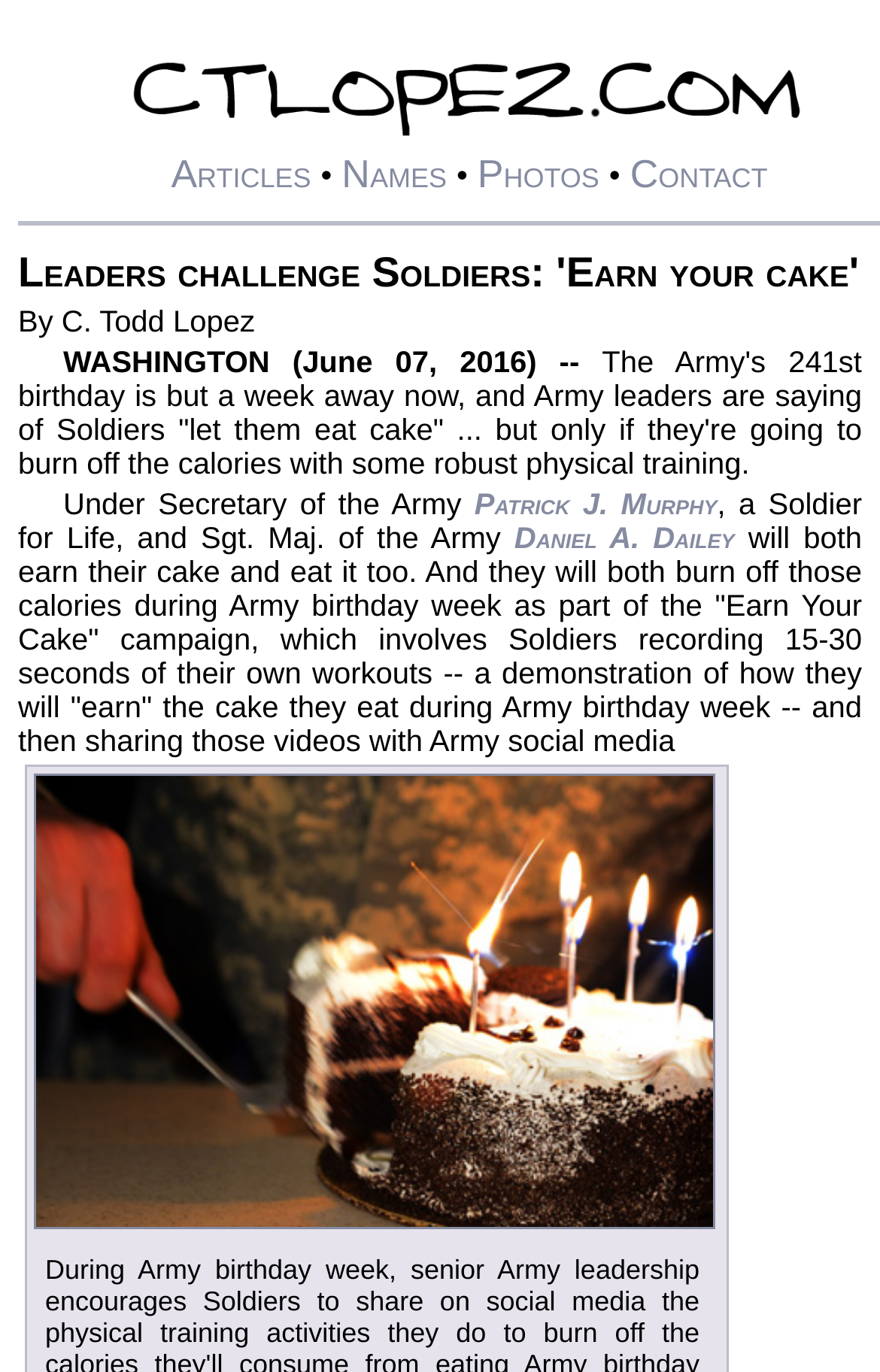What is shown in the image at the bottom of the page?
Using the visual information, reply with a single word or short phrase.

A person removing a slice of cake